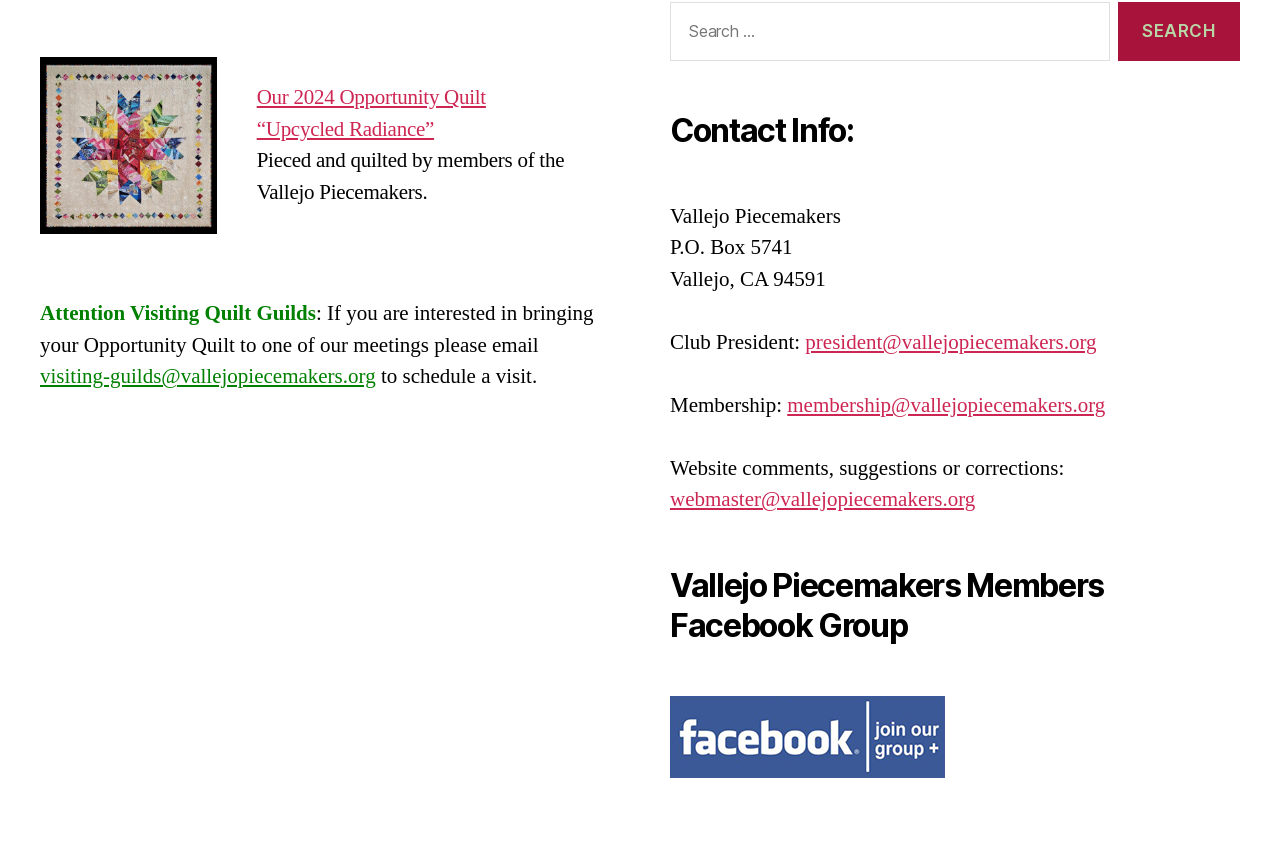Please find the bounding box coordinates of the clickable region needed to complete the following instruction: "Visit the Opportunity Quilt page". The bounding box coordinates must consist of four float numbers between 0 and 1, i.e., [left, top, right, bottom].

[0.201, 0.098, 0.38, 0.162]